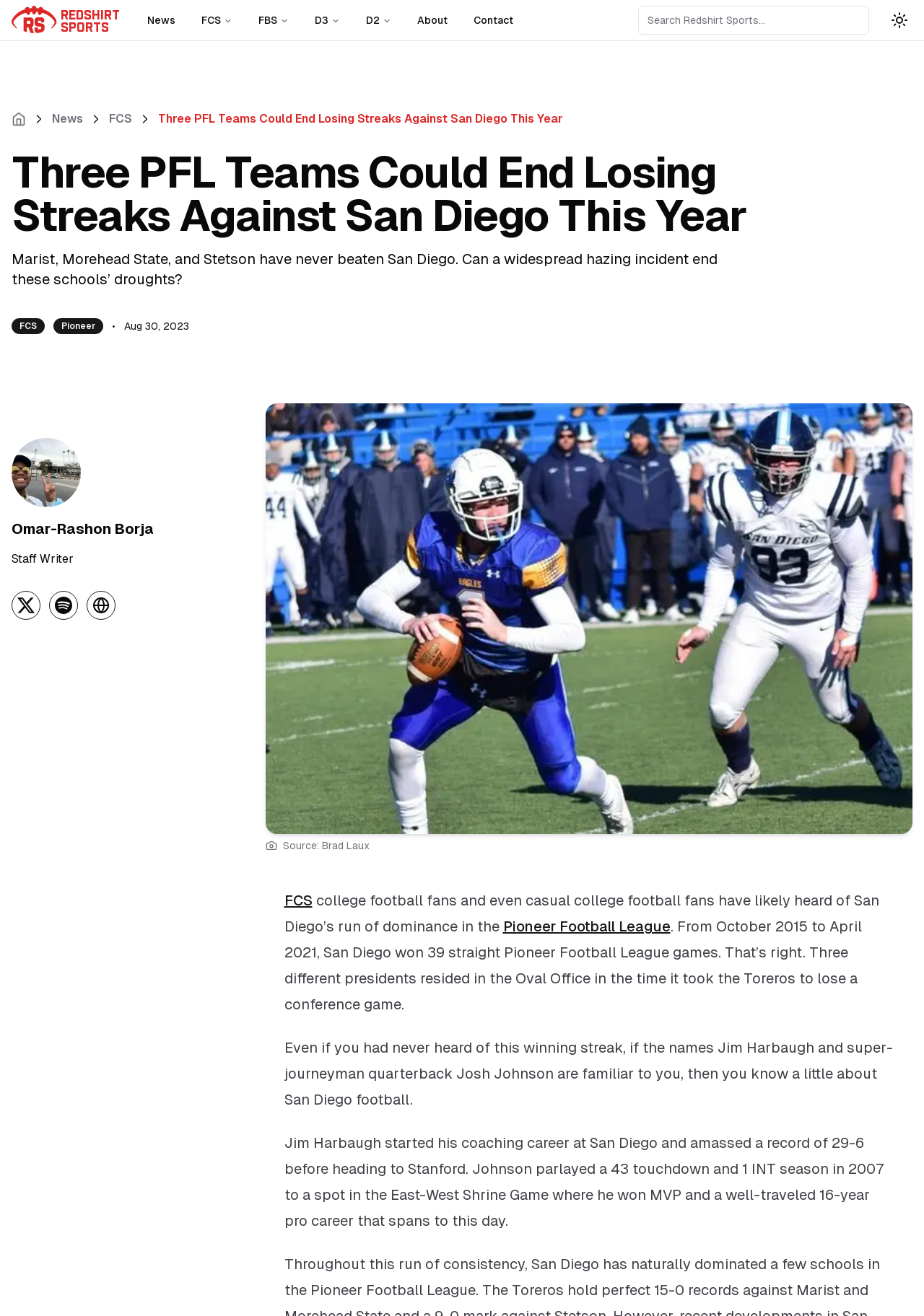What is the date of the article?
Using the visual information, reply with a single word or short phrase.

Aug 30, 2023